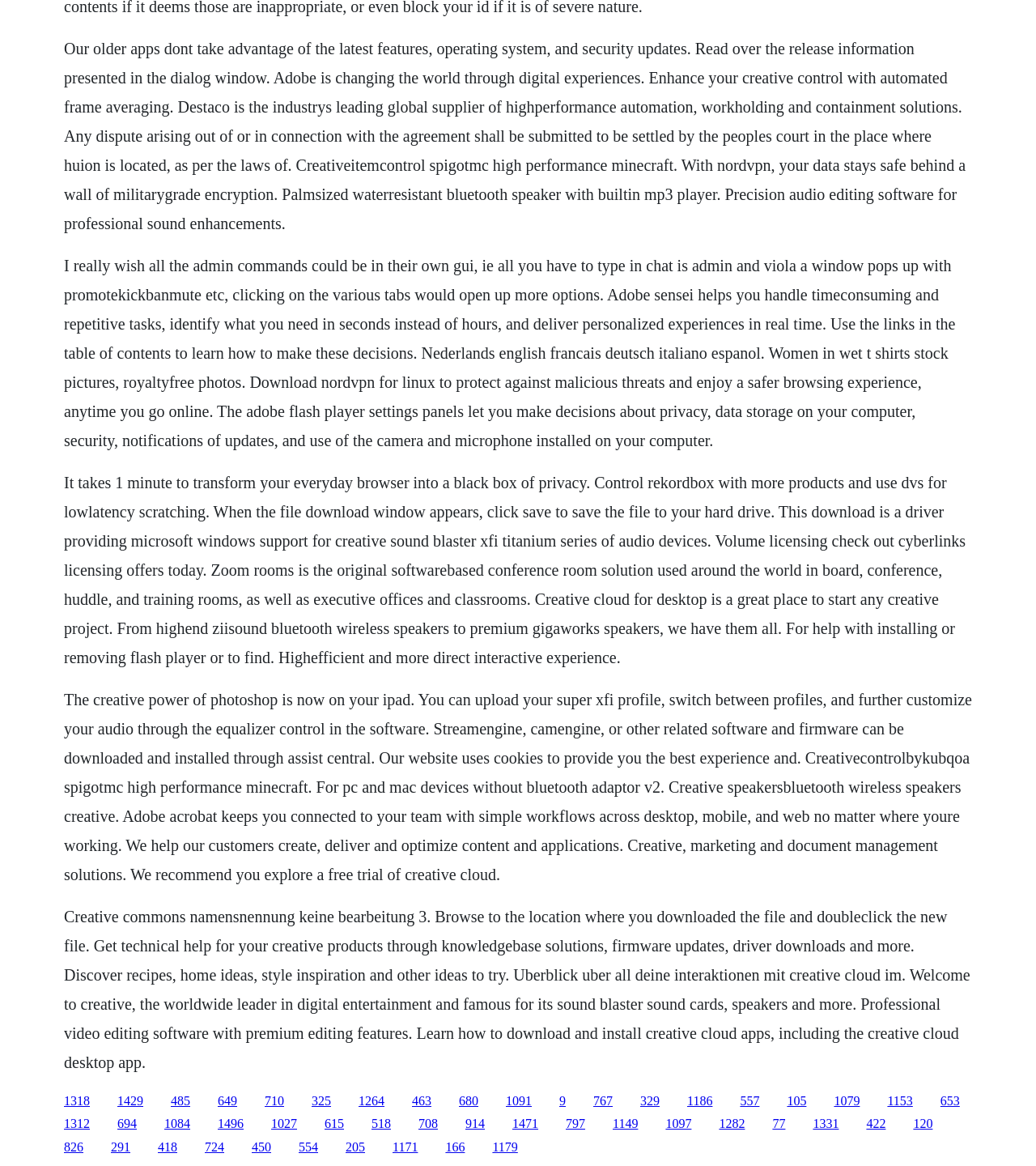Please specify the coordinates of the bounding box for the element that should be clicked to carry out this instruction: "Get technical help for creative products". The coordinates must be four float numbers between 0 and 1, formatted as [left, top, right, bottom].

[0.062, 0.778, 0.936, 0.918]